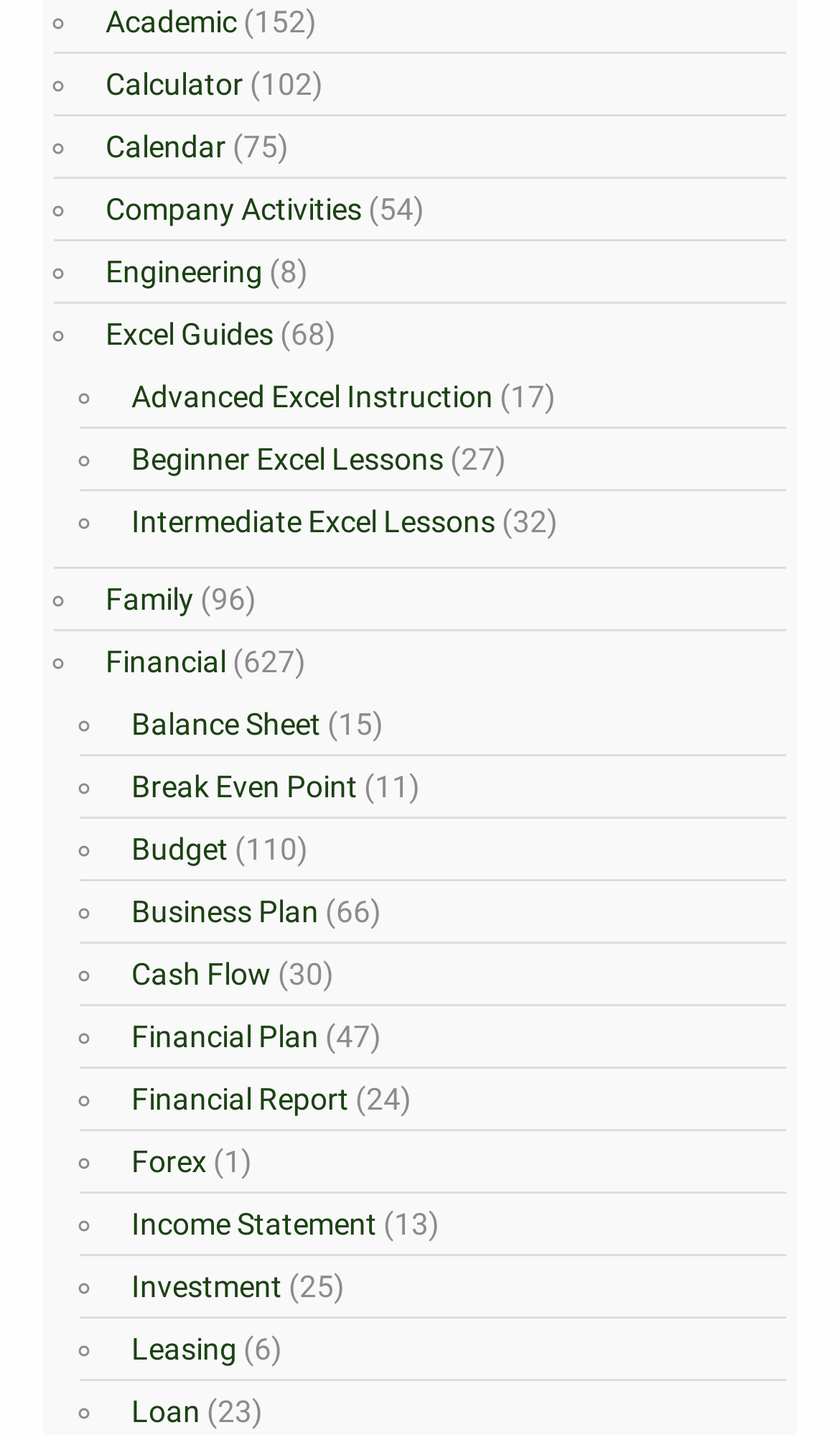Can you pinpoint the bounding box coordinates for the clickable element required for this instruction: "Add to shopping cart"? The coordinates should be four float numbers between 0 and 1, i.e., [left, top, right, bottom].

None